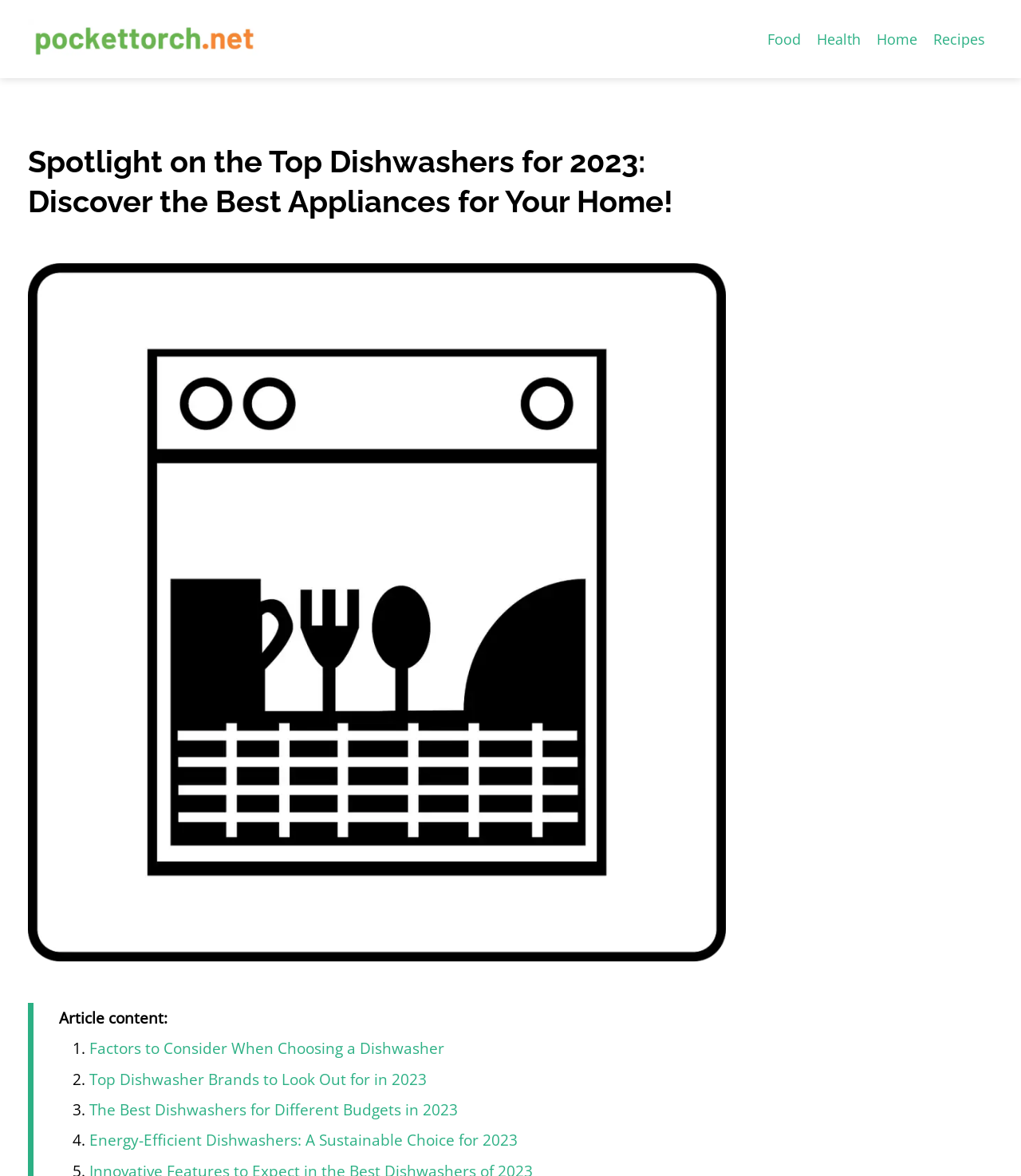Identify the main heading of the webpage and provide its text content.

Spotlight on the Top Dishwashers for 2023: Discover the Best Appliances for Your Home!